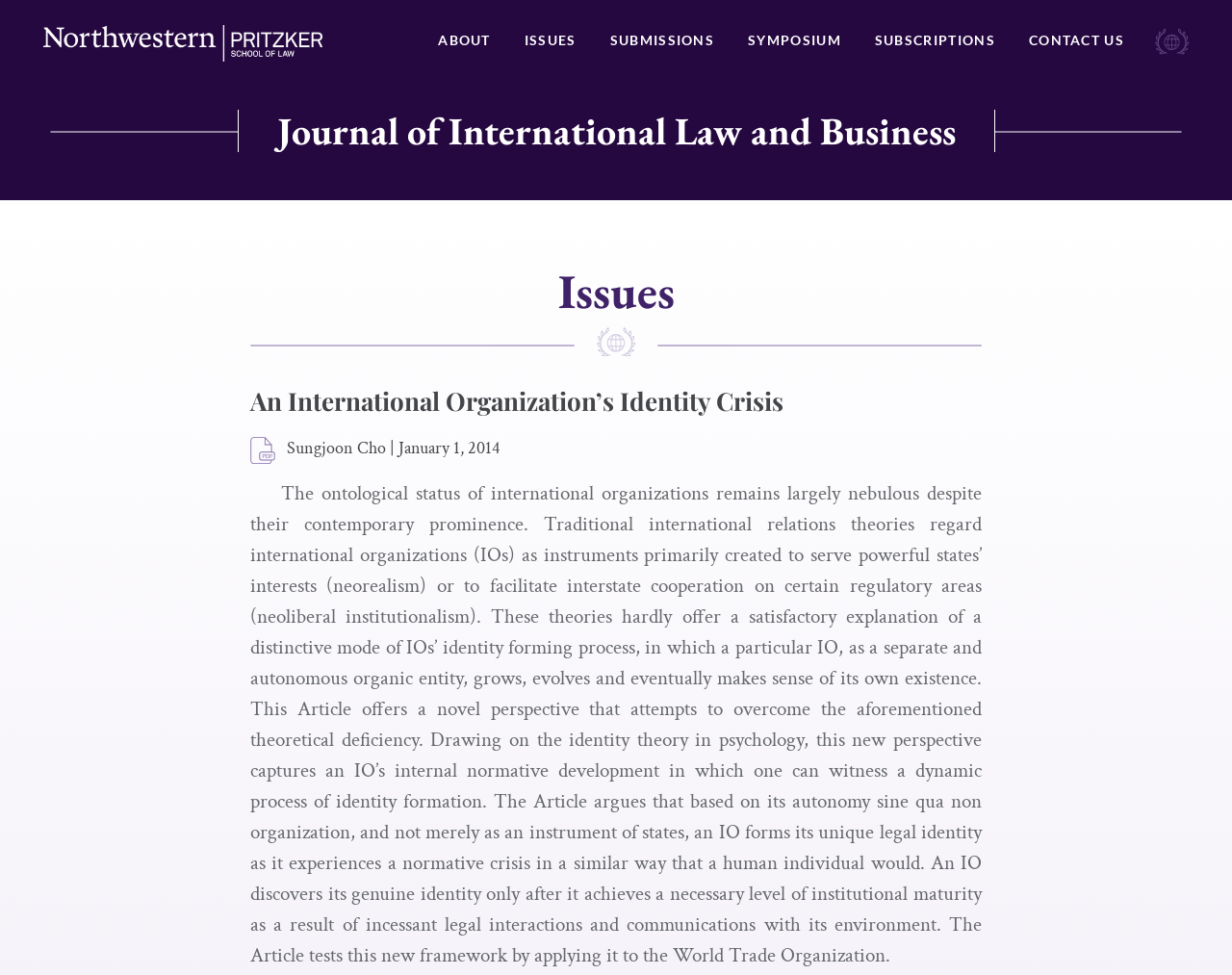Provide your answer to the question using just one word or phrase: Who is the author of the article?

Sungjoon Cho